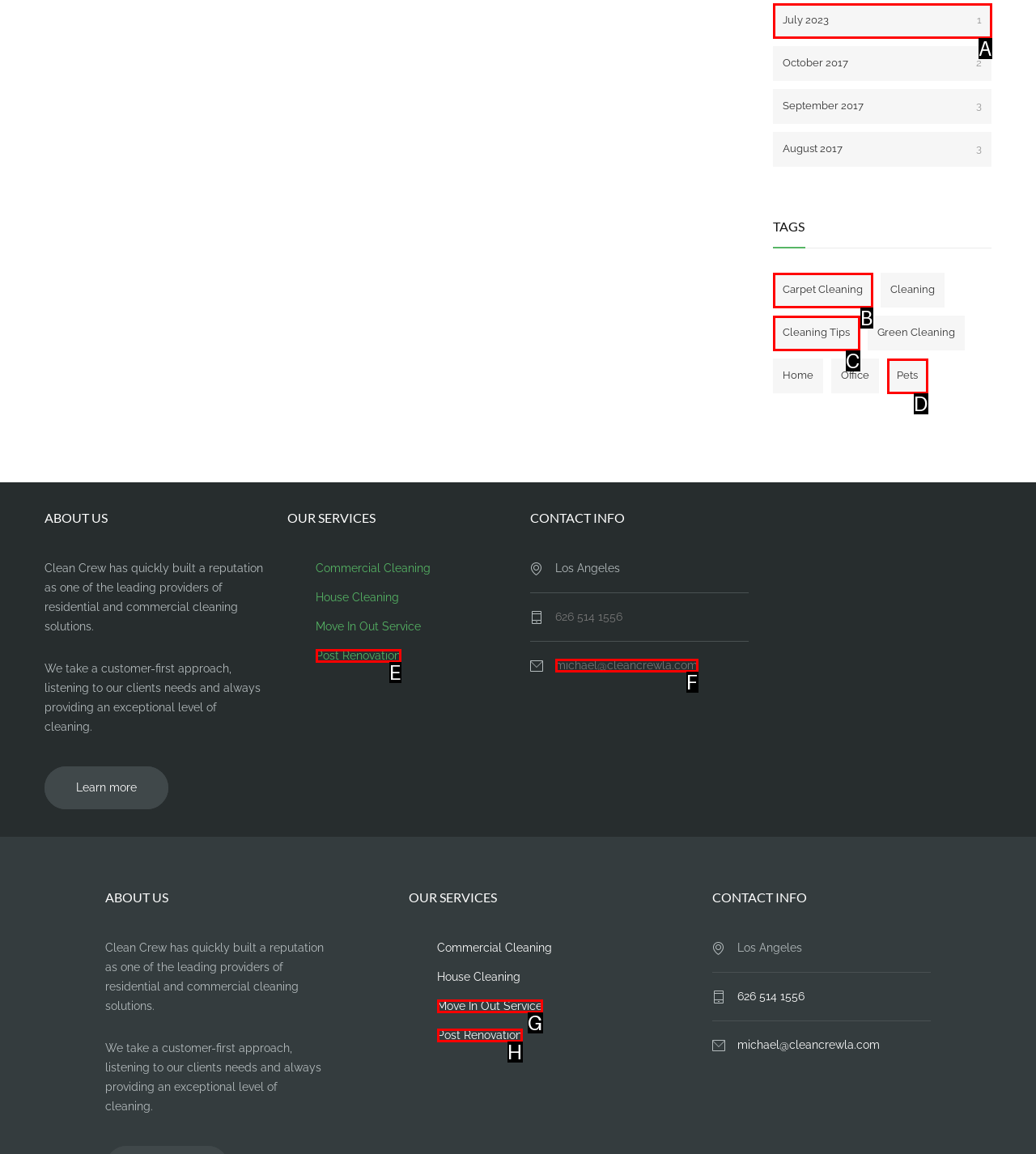Which HTML element among the options matches this description: Carpet Cleaning? Answer with the letter representing your choice.

B